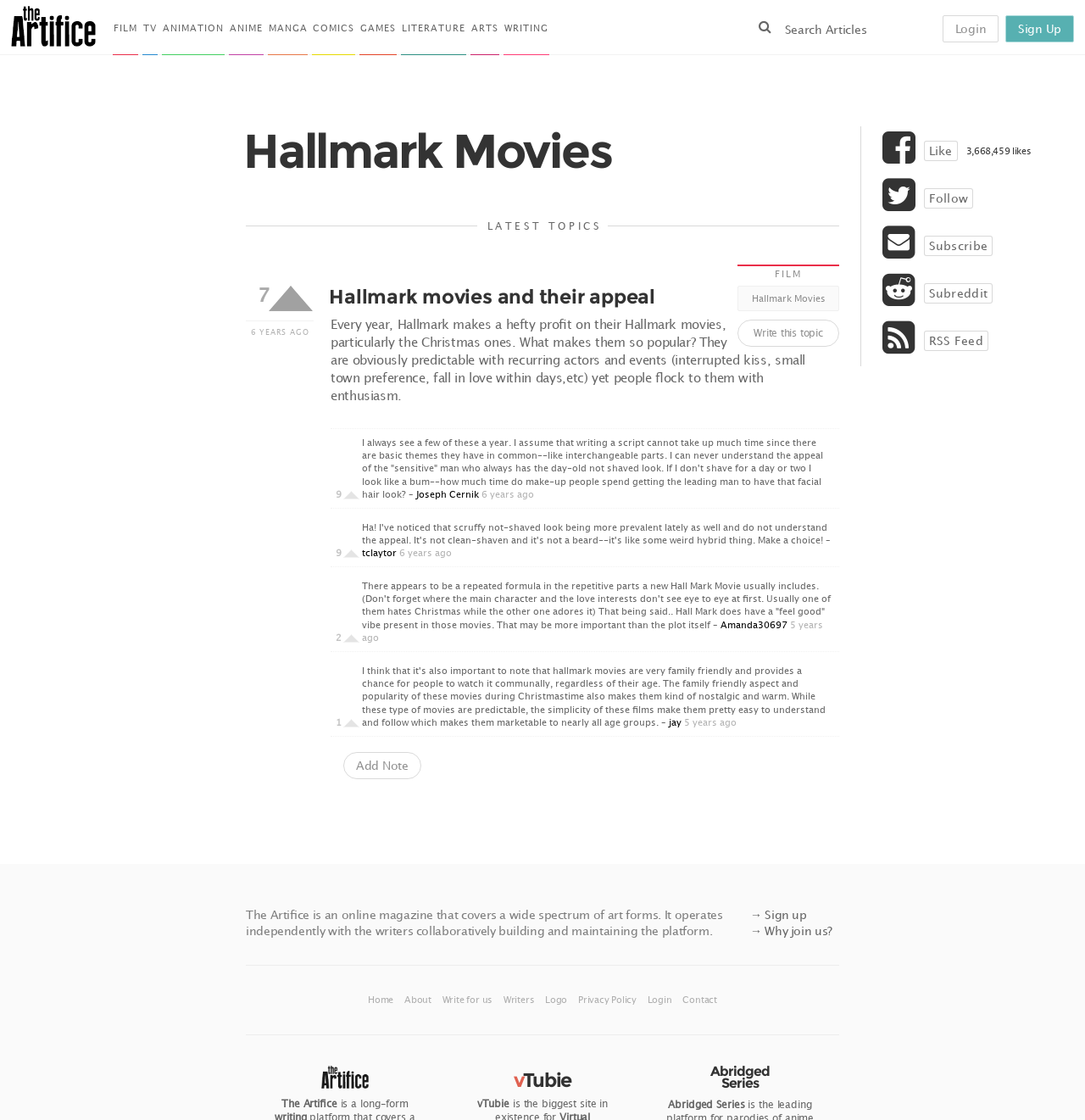Use a single word or phrase to answer this question: 
How many links are there in the top navigation bar?

13